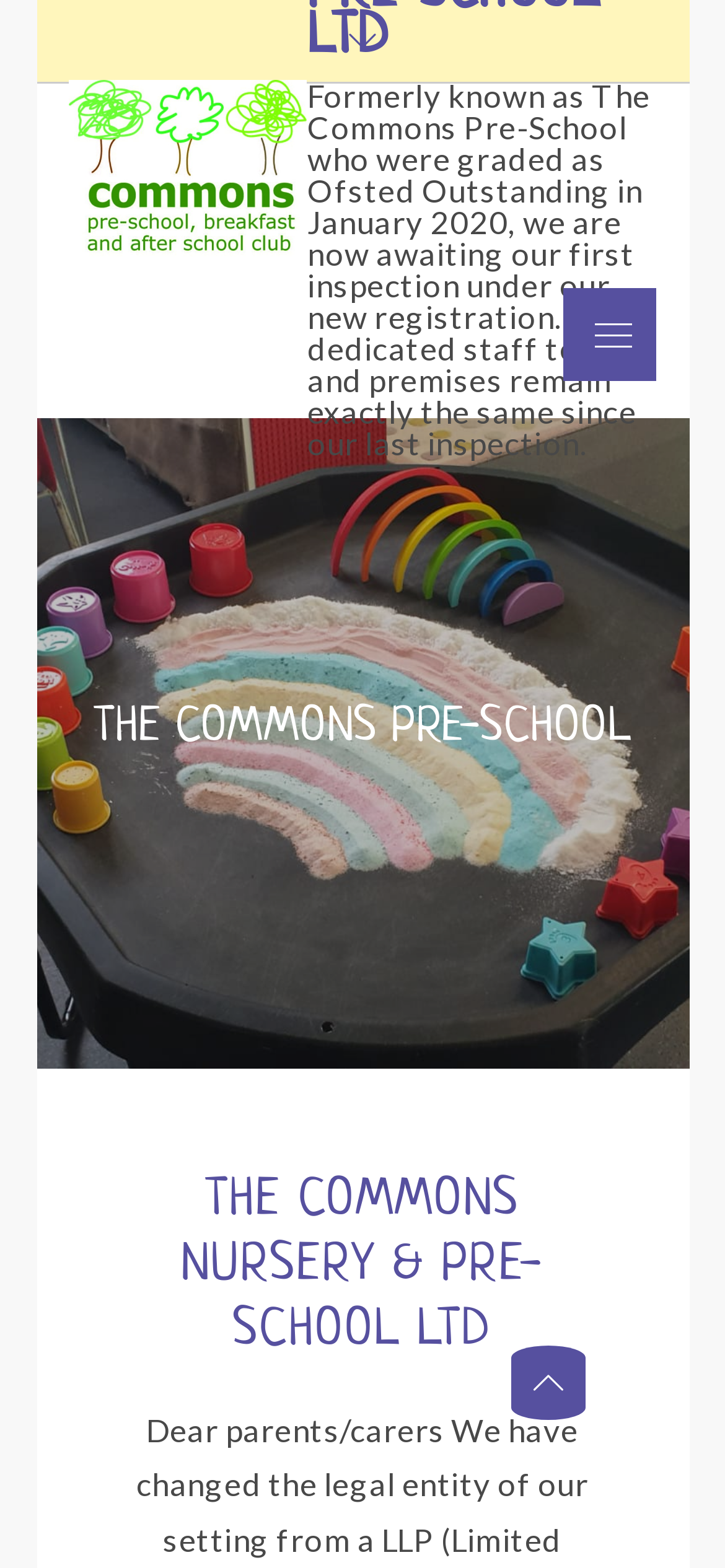What is the name of the pre-school that the nursery was formerly known as?
Refer to the image and give a detailed response to the question.

The introductory text on the webpage states that the nursery was 'formerly known as The Commons Pre-School'. This indicates that the nursery was previously known by this name before it was renamed to THE COMMONS NURSERY & PRE-SCHOOL LTD.